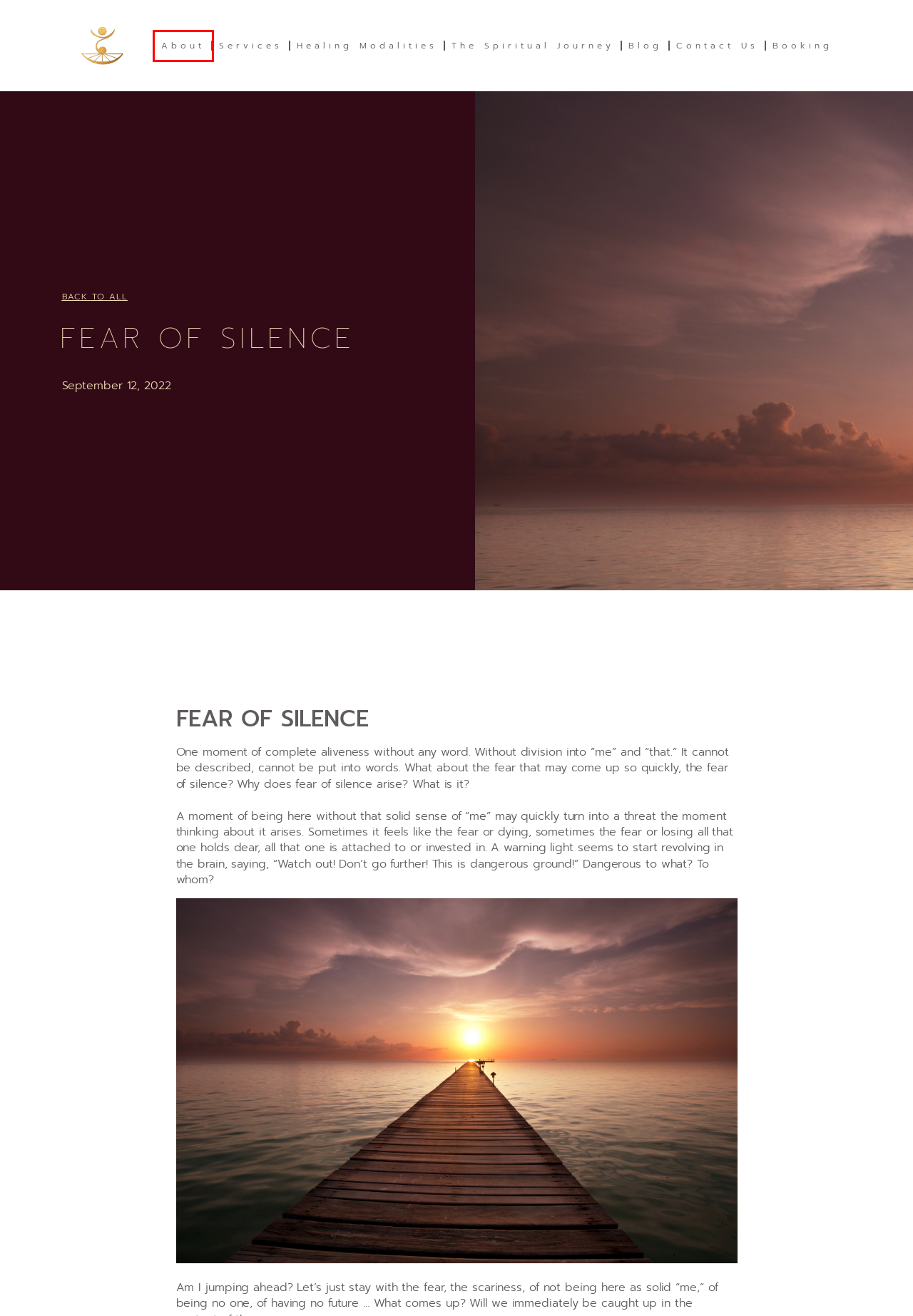Examine the screenshot of the webpage, which includes a red bounding box around an element. Choose the best matching webpage description for the page that will be displayed after clicking the element inside the red bounding box. Here are the candidates:
A. Spiritual Healing Services, Muscle Testing, Mental Clarity, Emmergenc
B. Healing Modalities, Muscle Testing, Mental Clarity, Emmergenc
C. Terms and Conditions - Emmergenc
D. Spiritual Healing, Muscle Testing, Mental Clarity, Emmergenc
E. The Guest House￼ - Emmergenc
F. Booking - Emmergenc
G. Spiritual Journey, Spiritual Healing, Muscle Testing, Mental Clarity, Emmergenc
H. Am I truly invisible? Energy Healing

D